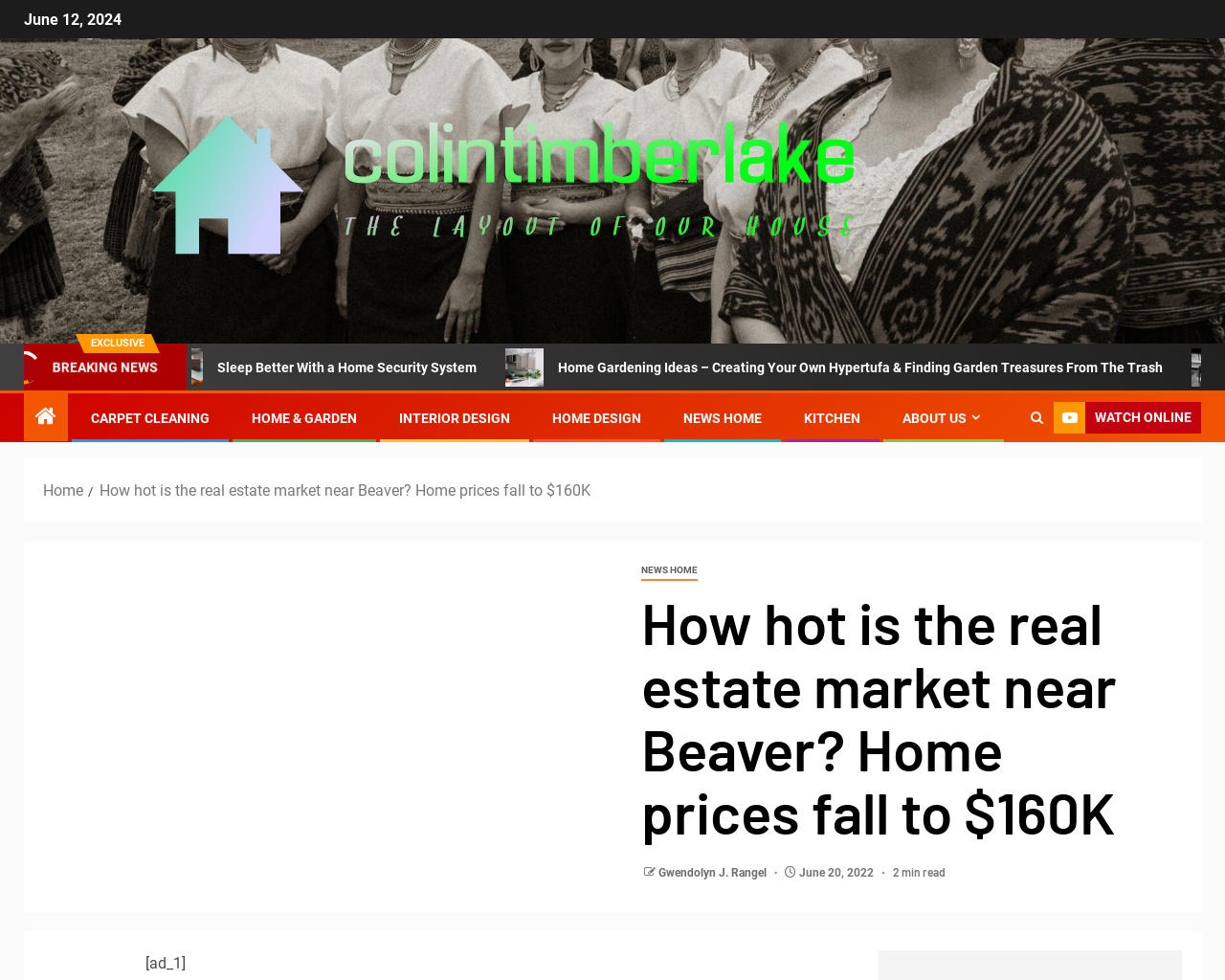Identify the bounding box coordinates for the element that needs to be clicked to fulfill this instruction: "Explore 'HOME & GARDEN' category". Provide the coordinates in the format of four float numbers between 0 and 1: [left, top, right, bottom].

[0.205, 0.419, 0.291, 0.435]